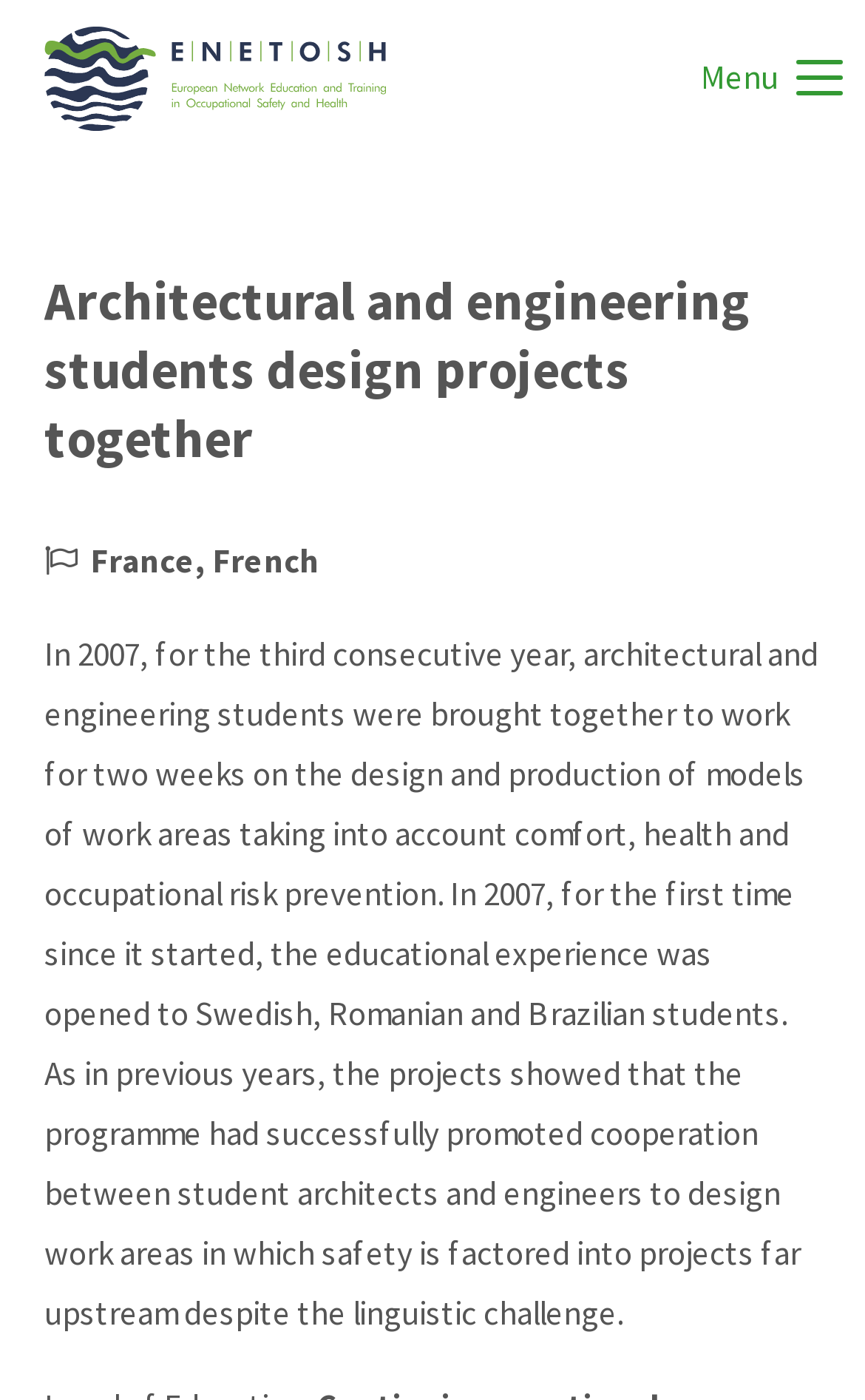What is the language mentioned in the text?
From the image, respond using a single word or phrase.

French